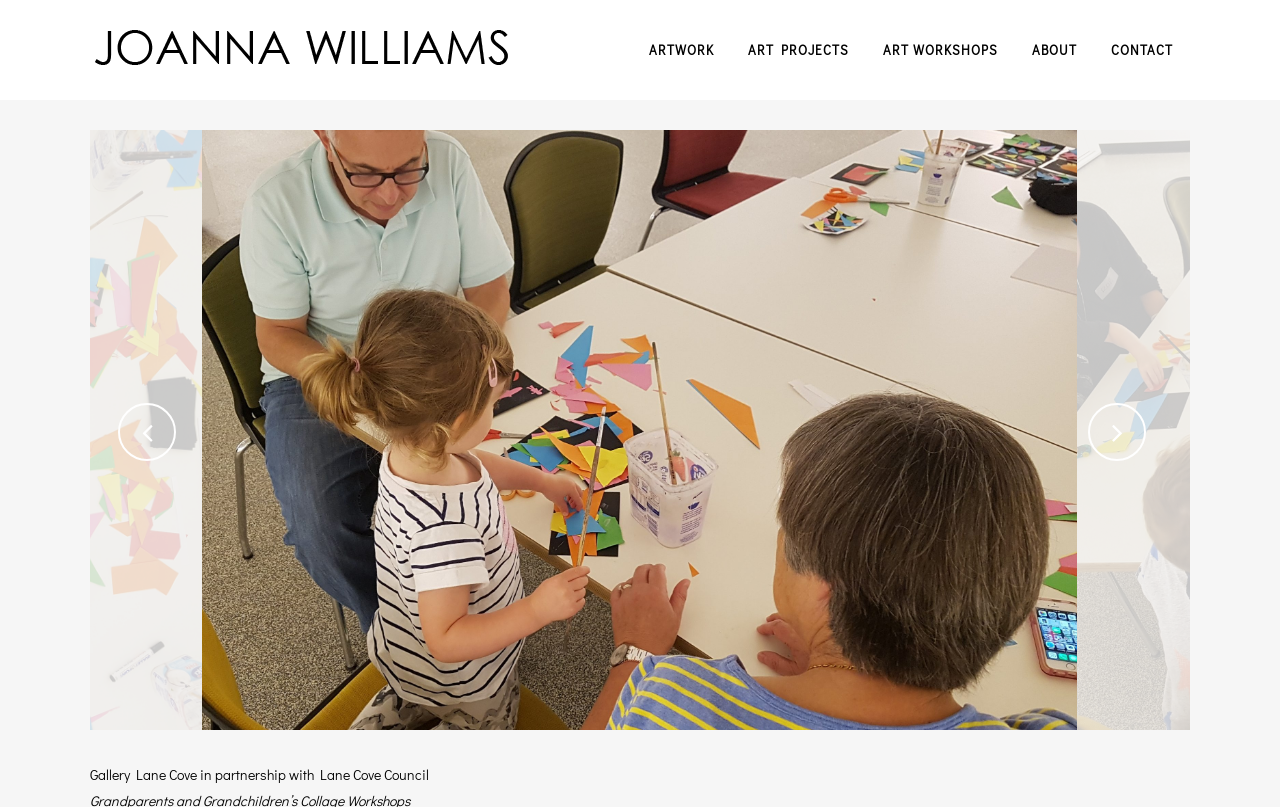Determine the bounding box for the described HTML element: "Contact". Ensure the coordinates are four float numbers between 0 and 1 in the format [left, top, right, bottom].

[0.855, 0.0, 0.93, 0.124]